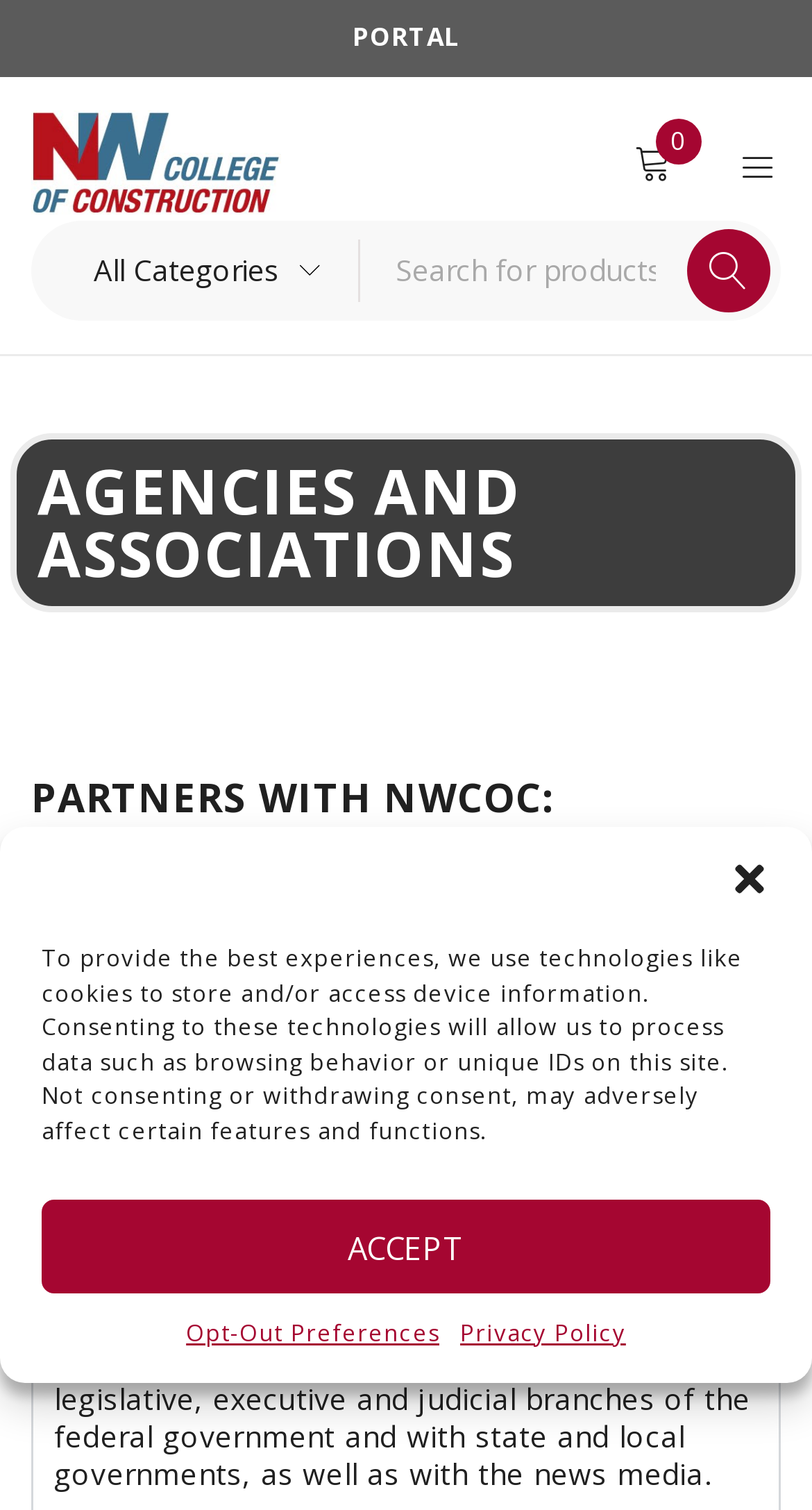Please find the bounding box coordinates of the clickable region needed to complete the following instruction: "read about Samsung’s Smart TV Voice Control". The bounding box coordinates must consist of four float numbers between 0 and 1, i.e., [left, top, right, bottom].

None